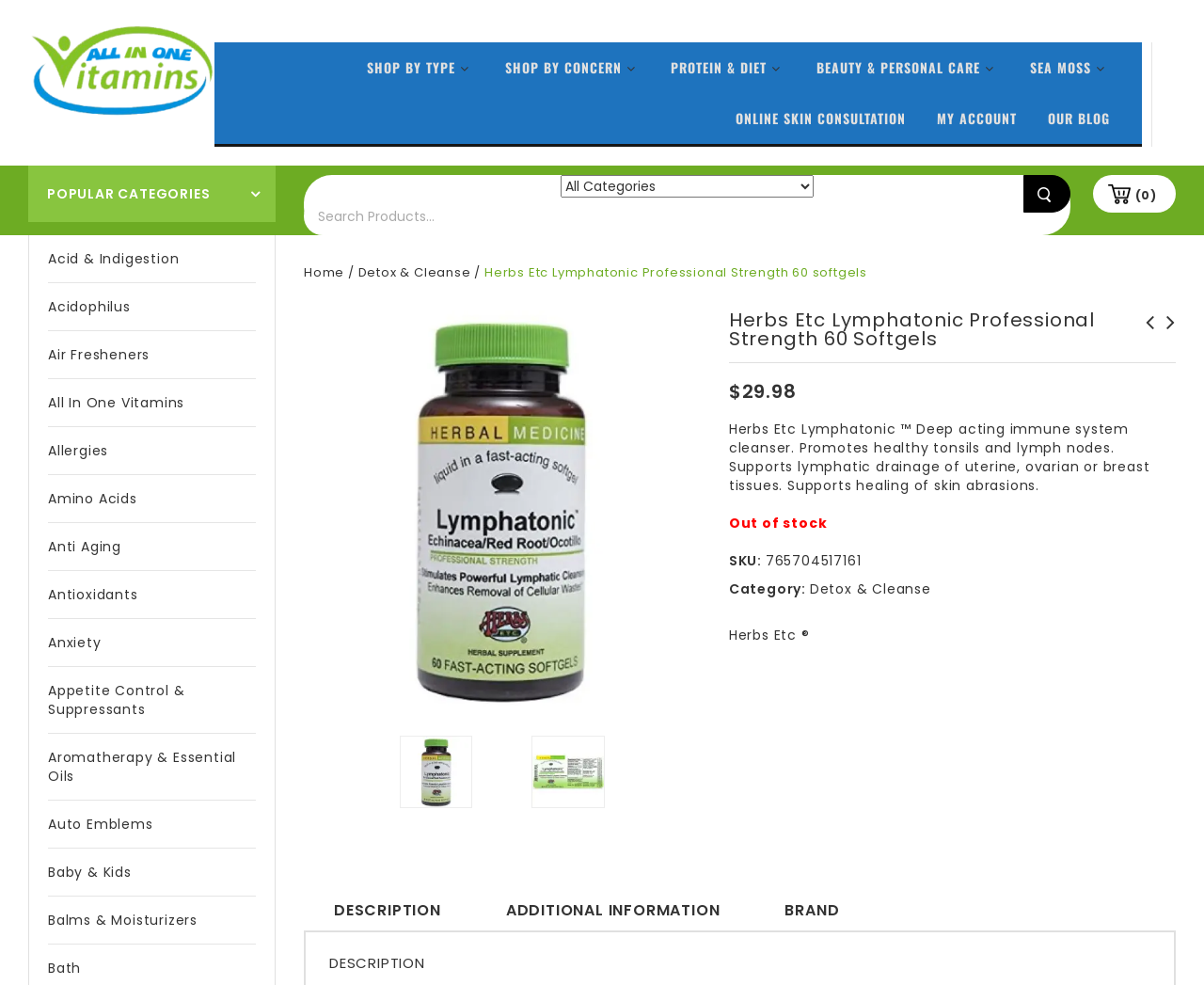What is the name of the product?
Relying on the image, give a concise answer in one word or a brief phrase.

Herbs Etc Lymphatonic